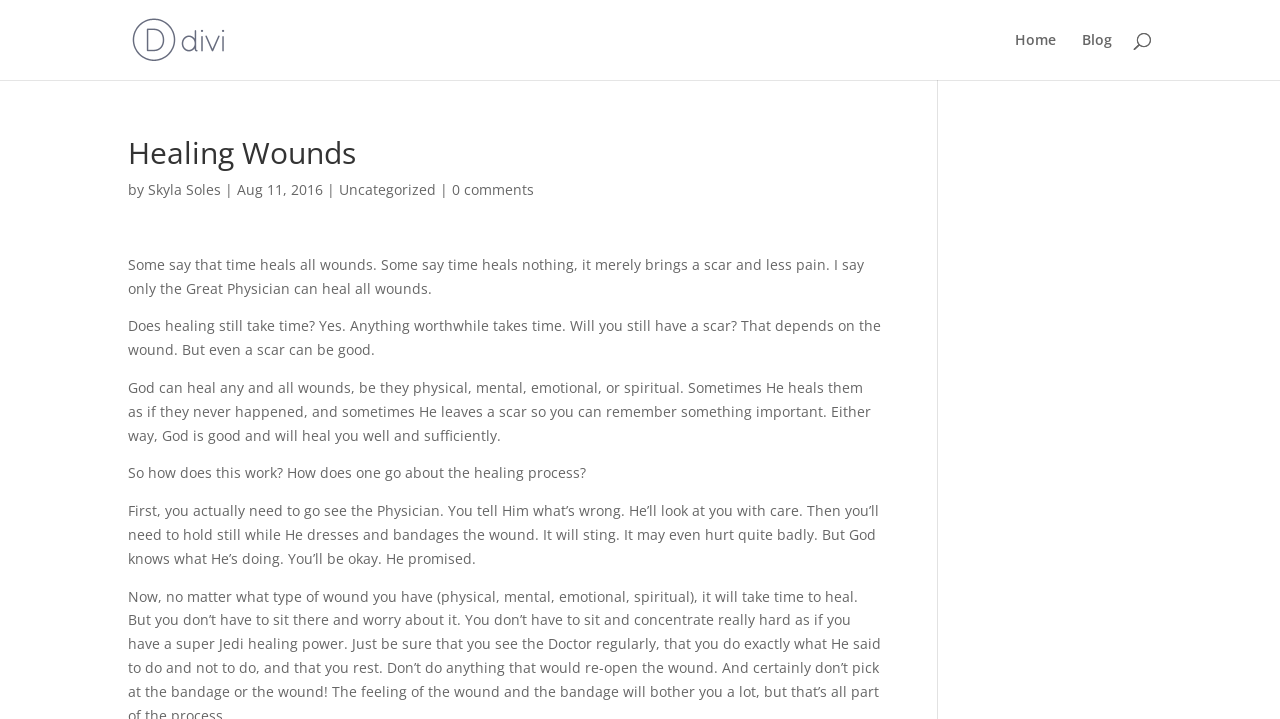Who is the author of the blog post?
Relying on the image, give a concise answer in one word or a brief phrase.

Skyla Soles